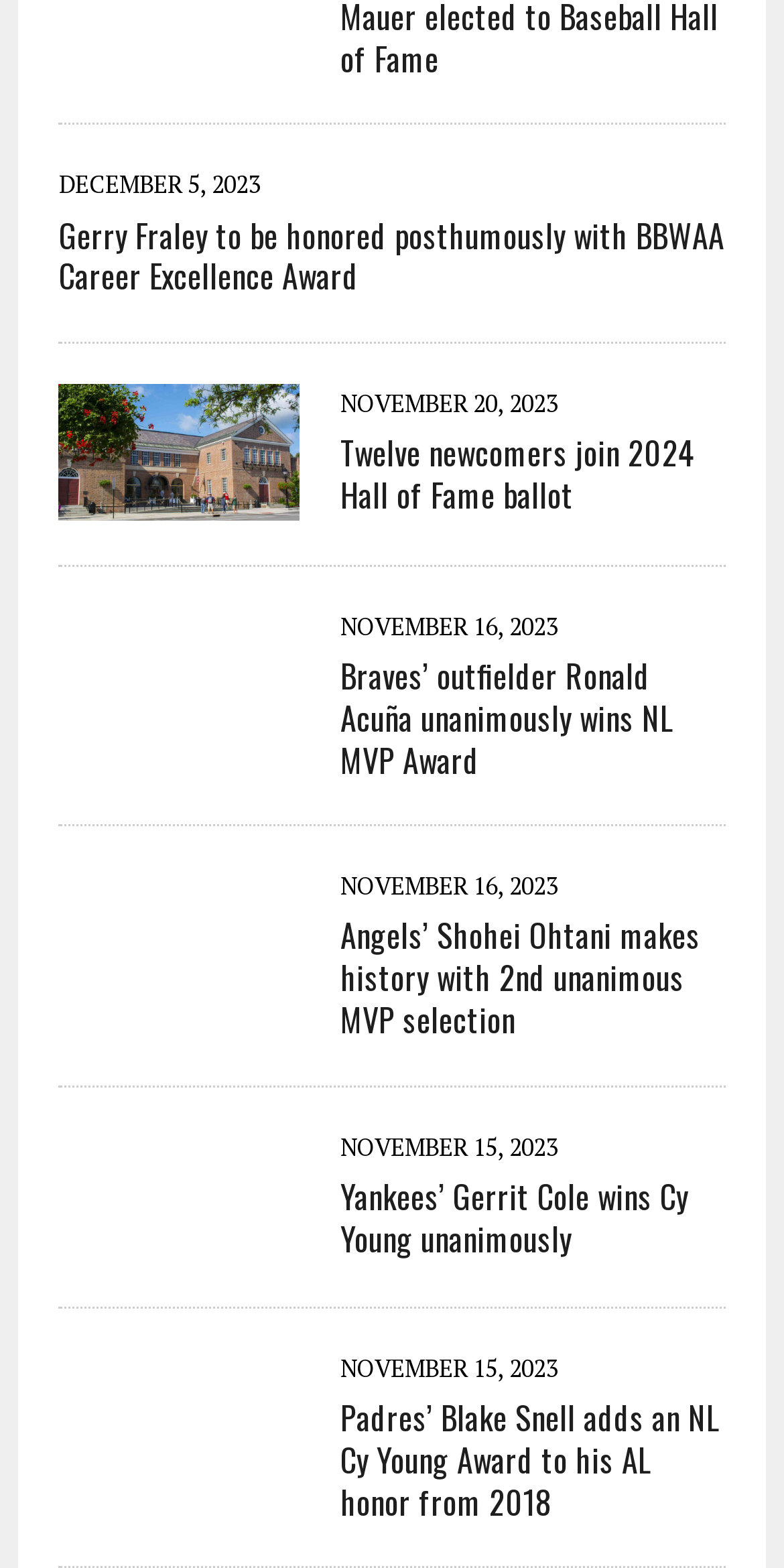Identify the bounding box coordinates for the region of the element that should be clicked to carry out the instruction: "Read the news about Yankees’ Gerrit Cole winning Cy Young unanimously". The bounding box coordinates should be four float numbers between 0 and 1, i.e., [left, top, right, bottom].

[0.434, 0.748, 0.878, 0.805]